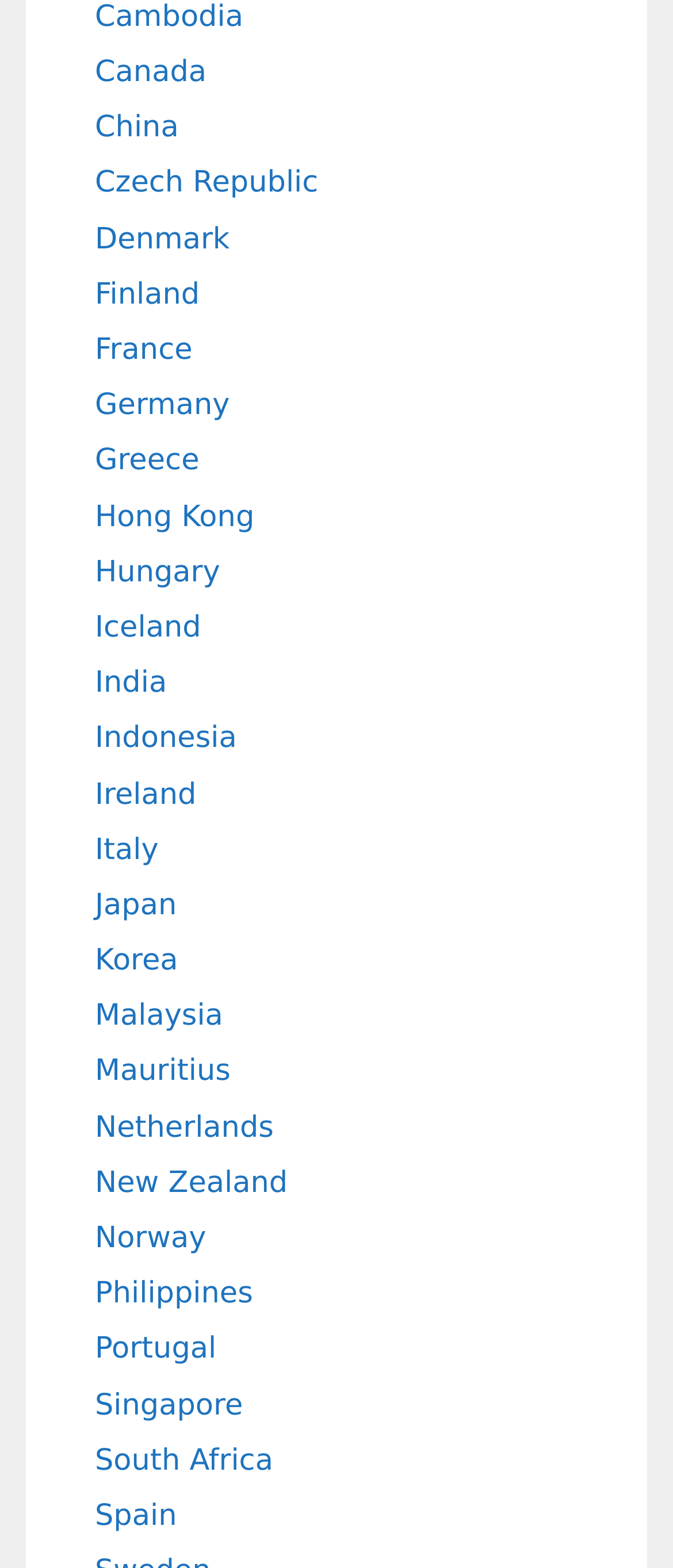Kindly provide the bounding box coordinates of the section you need to click on to fulfill the given instruction: "Explore Japan".

[0.141, 0.566, 0.263, 0.588]